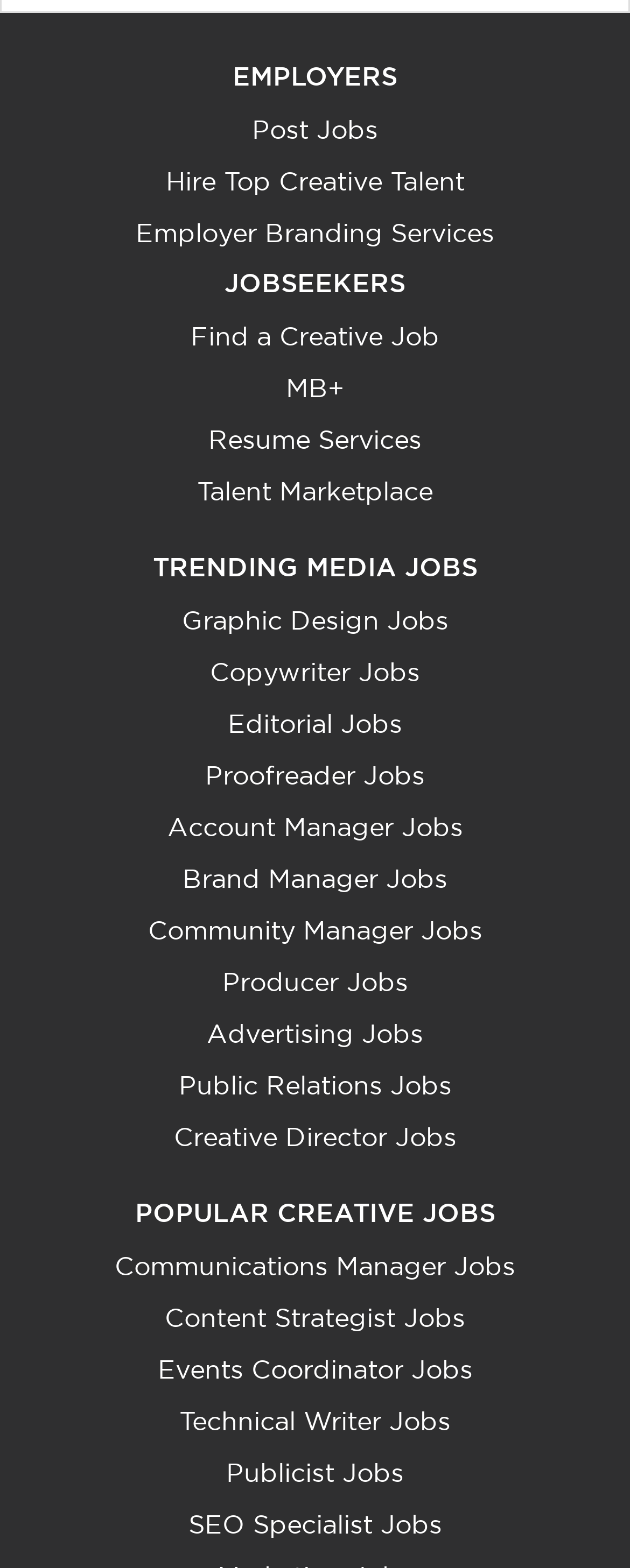Specify the bounding box coordinates of the area to click in order to execute this command: 'Click on Learn more about cookies'. The coordinates should consist of four float numbers ranging from 0 to 1, and should be formatted as [left, top, right, bottom].

None